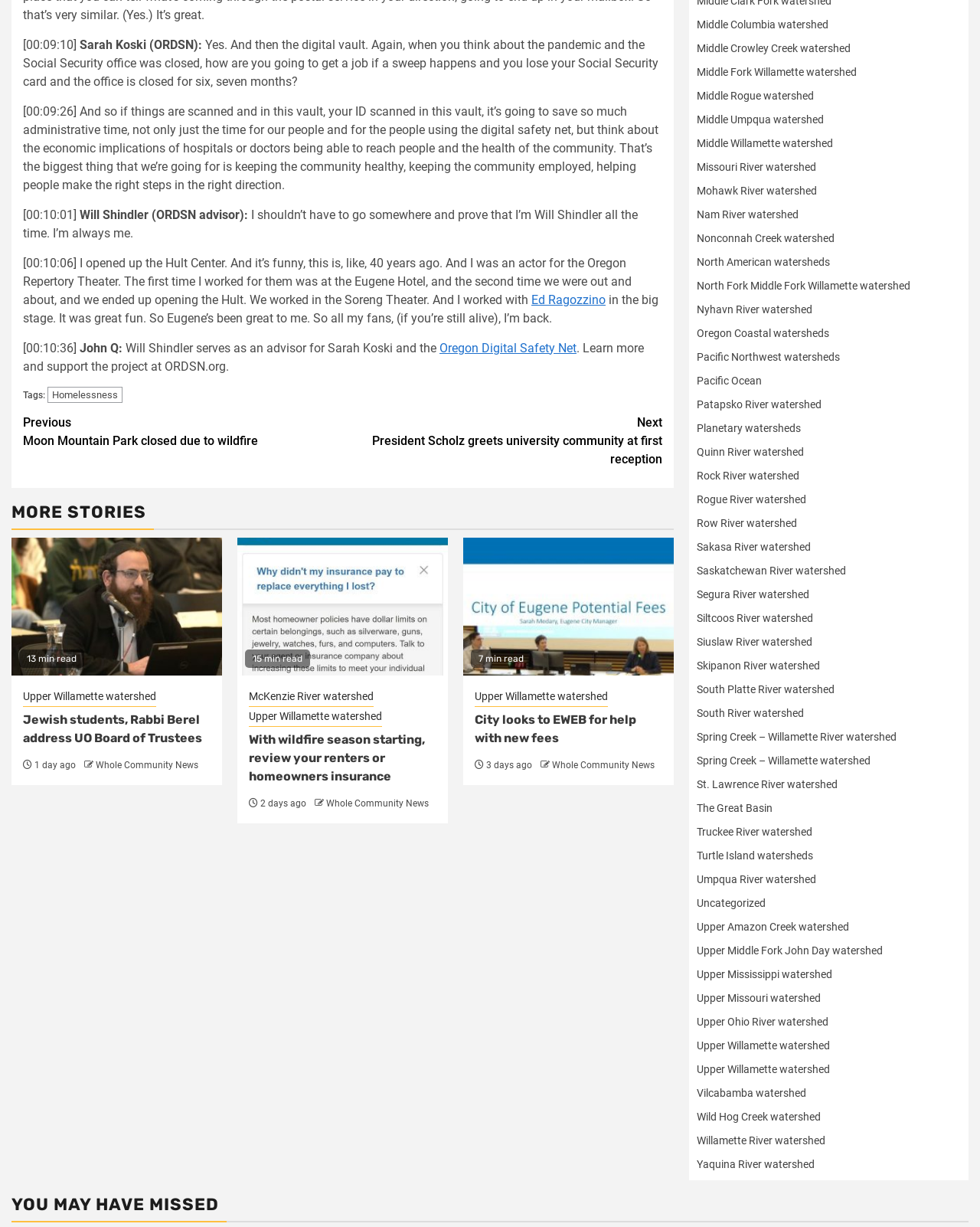Pinpoint the bounding box coordinates of the element that must be clicked to accomplish the following instruction: "Check the 'Whole Community News'". The coordinates should be in the format of four float numbers between 0 and 1, i.e., [left, top, right, bottom].

[0.098, 0.619, 0.202, 0.628]